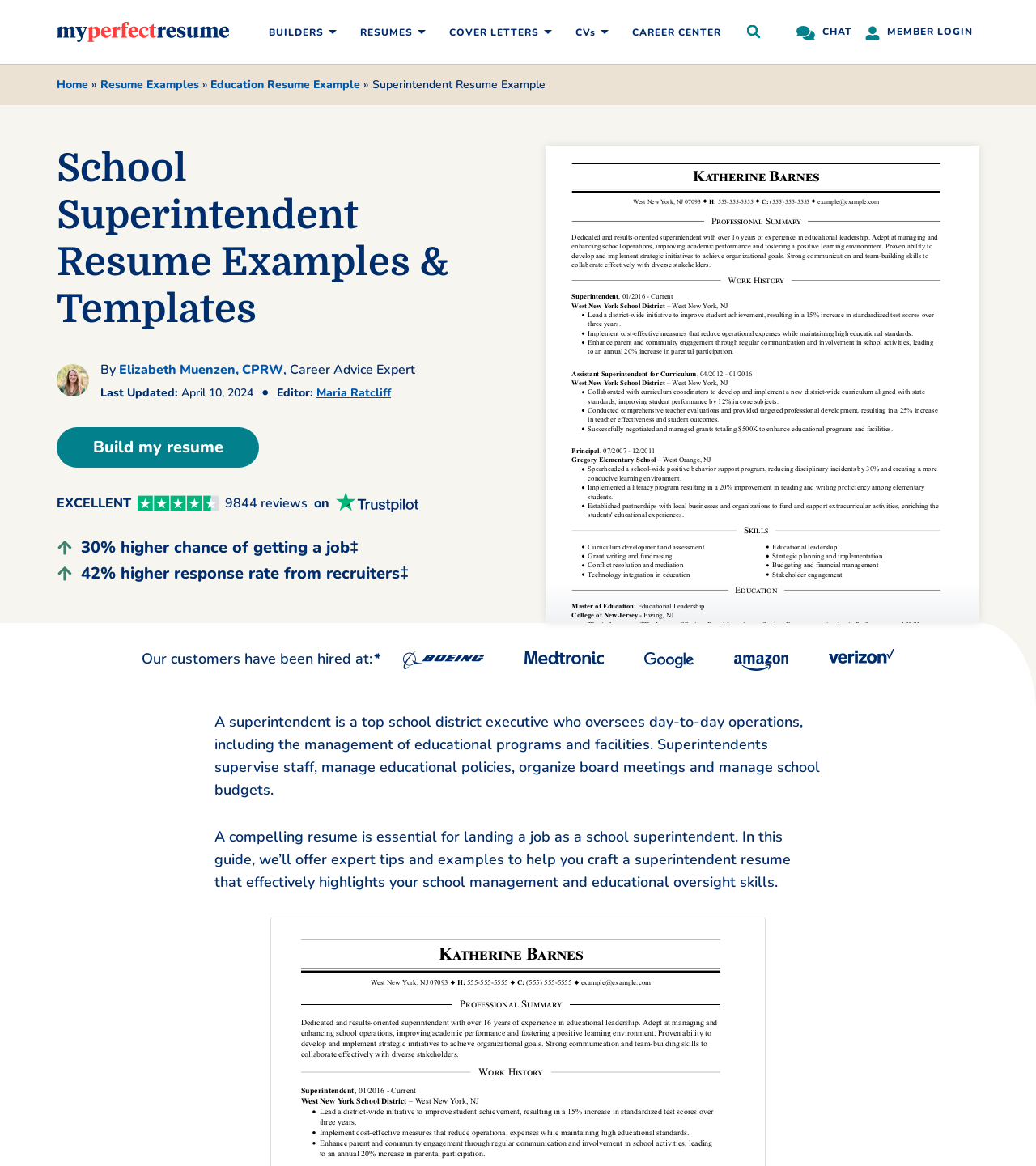What is the name of the company shown in the image?
Please provide an in-depth and detailed response to the question.

I found the answer by looking at the section with the images of companies and finding the image with the text 'Boeing' which indicates that the name of the company shown in the image is Boeing.